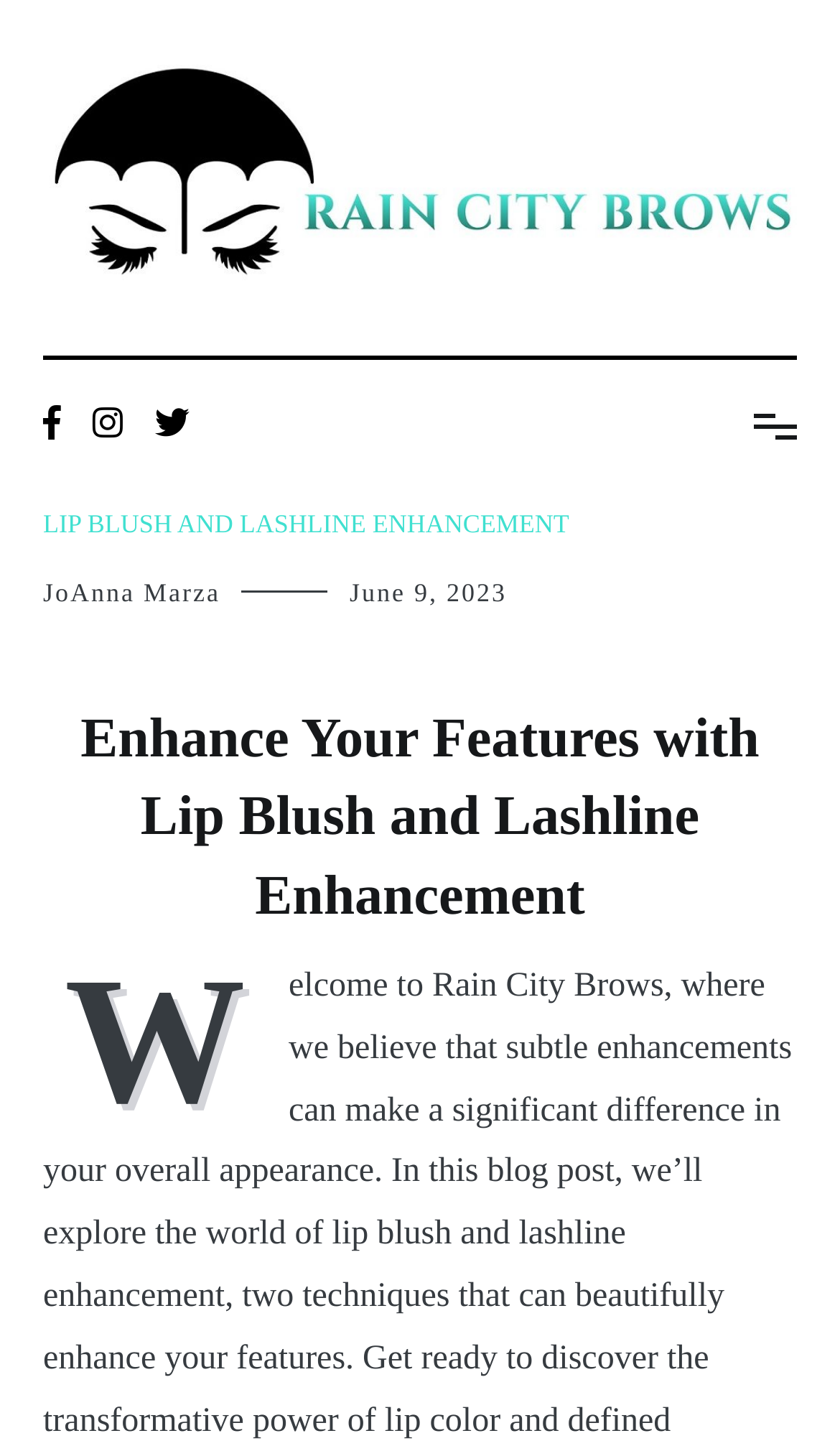Provide a one-word or short-phrase answer to the question:
What is the author's name of the blog post?

JoAnna Marza